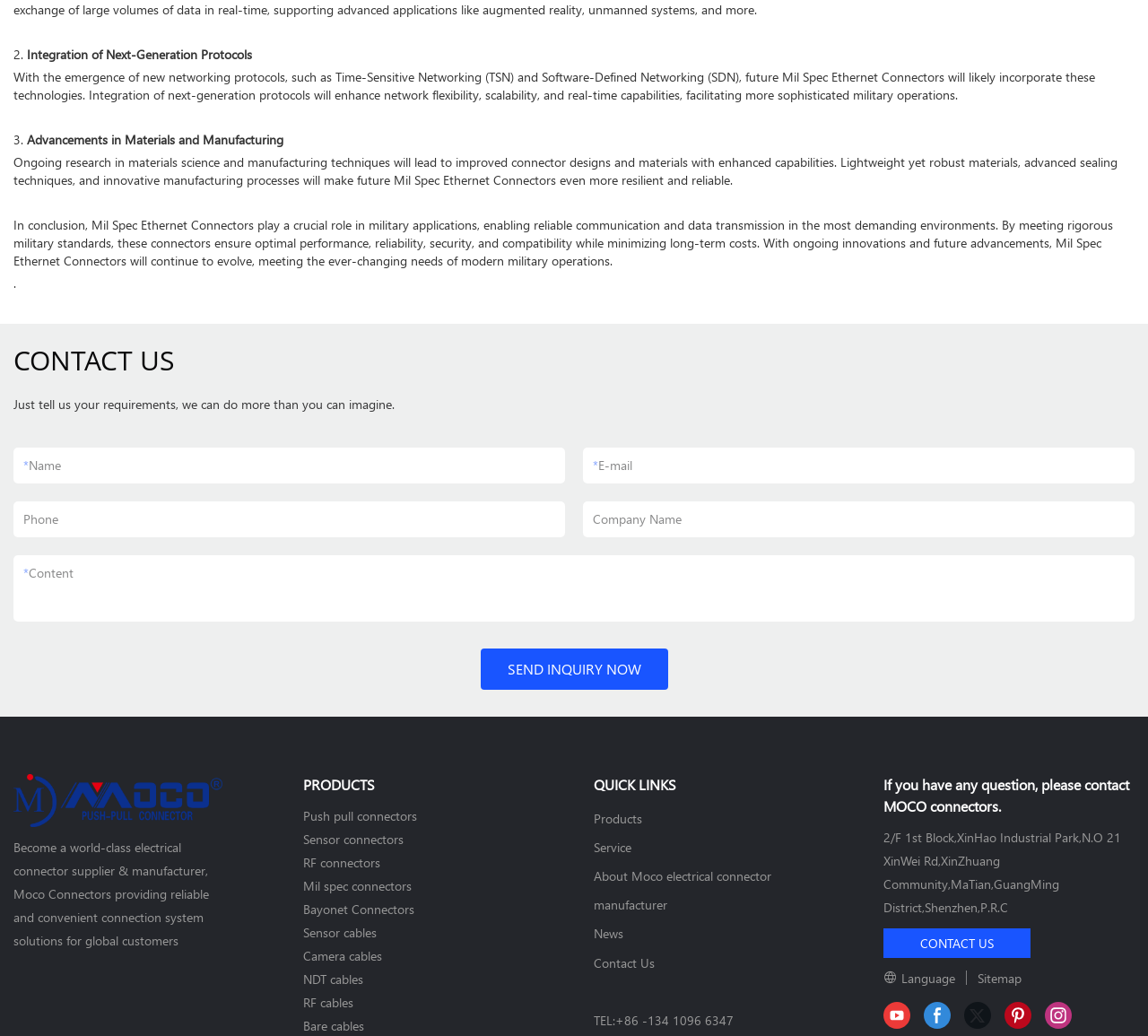Carefully examine the image and provide an in-depth answer to the question: What is the purpose of Mil Spec Ethernet Connectors?

Based on the webpage content, Mil Spec Ethernet Connectors play a crucial role in military applications, enabling reliable communication and data transmission in the most demanding environments.